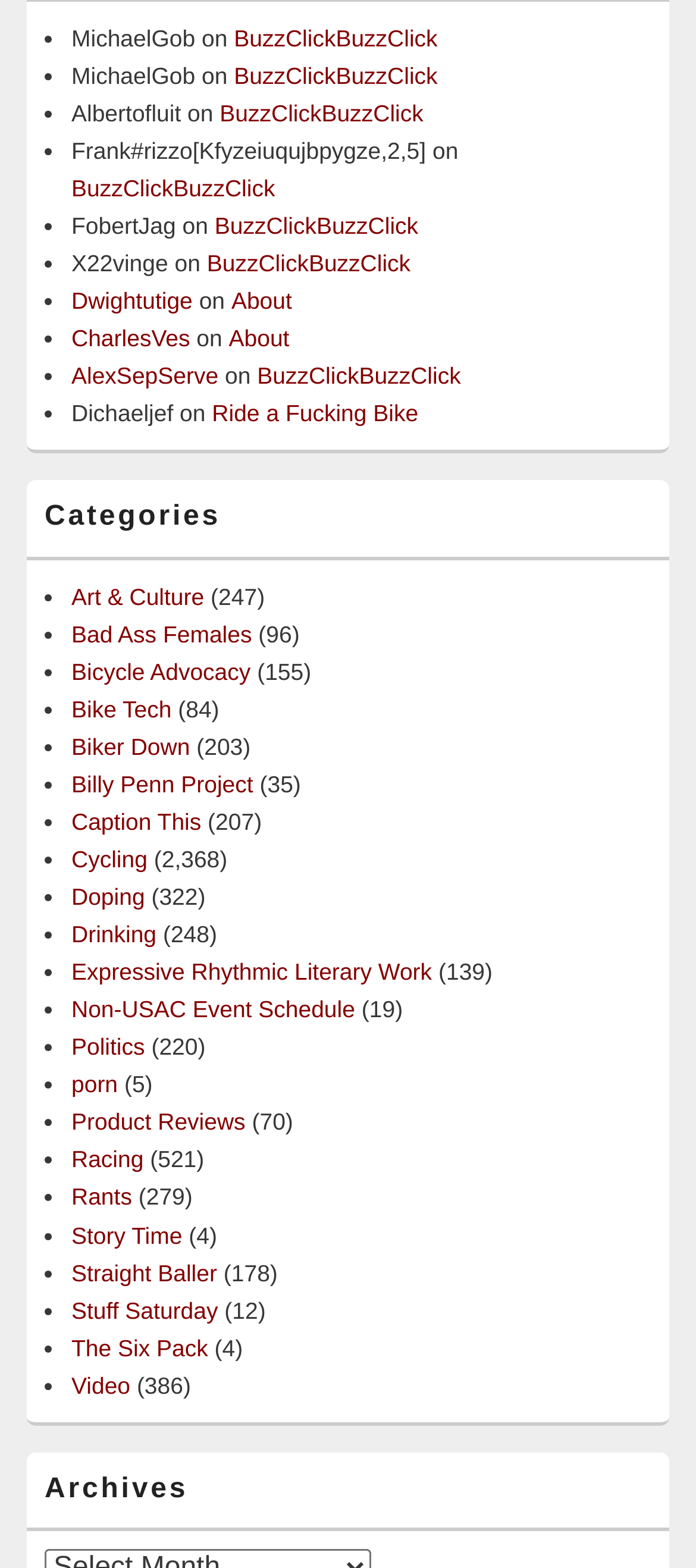What is the category with the most posts?
Provide a comprehensive and detailed answer to the question.

The category with the most posts can be determined by examining the static text '(2,368)' next to the link 'Cycling', which indicates the number of posts in that category.